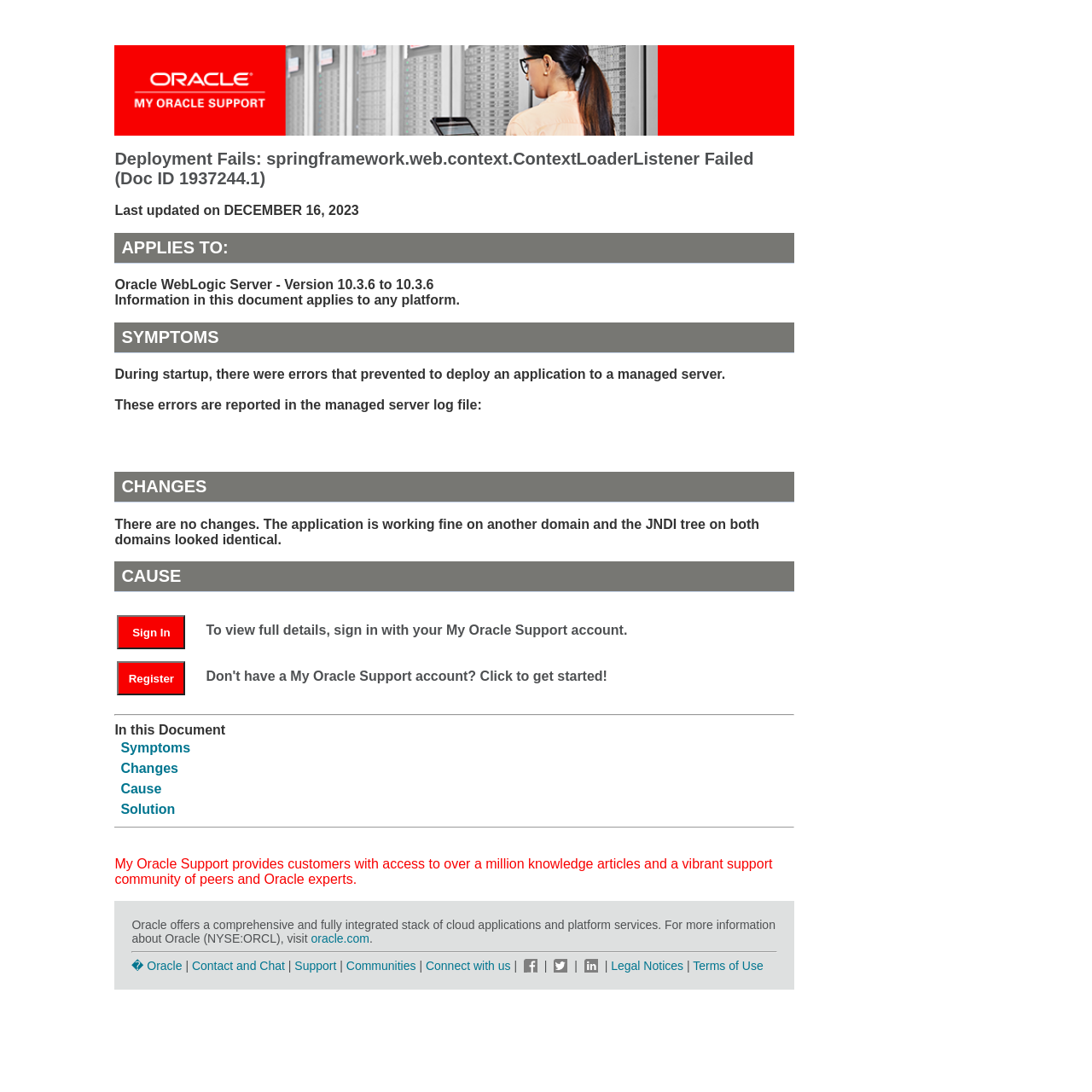Provide a thorough description of the webpage you see.

The webpage is about a technical issue related to Oracle WebLogic Server, specifically deployment failures due to springframework.web.context.ContextLoaderListener. The page is divided into several sections, each with a clear heading.

At the top, there is a banner with the title "My Oracle Support" and an image. Below the banner, there is a heading "Deployment Fails: springframework.web.context.ContextLoaderListener Failed (Doc ID 1937244.1)" followed by the last updated date, "DECEMBER 16, 2023".

The main content is organized into sections, including "APPLIES TO:", "SYMPTOMS", "CHANGES", and "CAUSE". Each section has a clear heading and contains relevant information about the issue. The "SYMPTOMS" section describes the errors that occur during startup, while the "CHANGES" section mentions that there are no changes. The "CAUSE" section has a table with two rows, one with a "Sign In" button and the other with a "Register" button.

Below the main content, there is a horizontal separator, followed by a section titled "In this Document" with links to different parts of the document, including "Symptoms", "Changes", "Cause", and "Solution".

The page also has a footer section with a brief description of Oracle and its services, followed by a horizontal separator. The footer section also contains links to various Oracle resources, including "Contact and Chat", "Support", "Communities", and social media platforms like Facebook, Twitter, and LinkedIn.

Throughout the page, there are several images, including the Oracle logo, Facebook, Twitter, and LinkedIn icons. The overall layout is clean and easy to navigate, with clear headings and concise text.